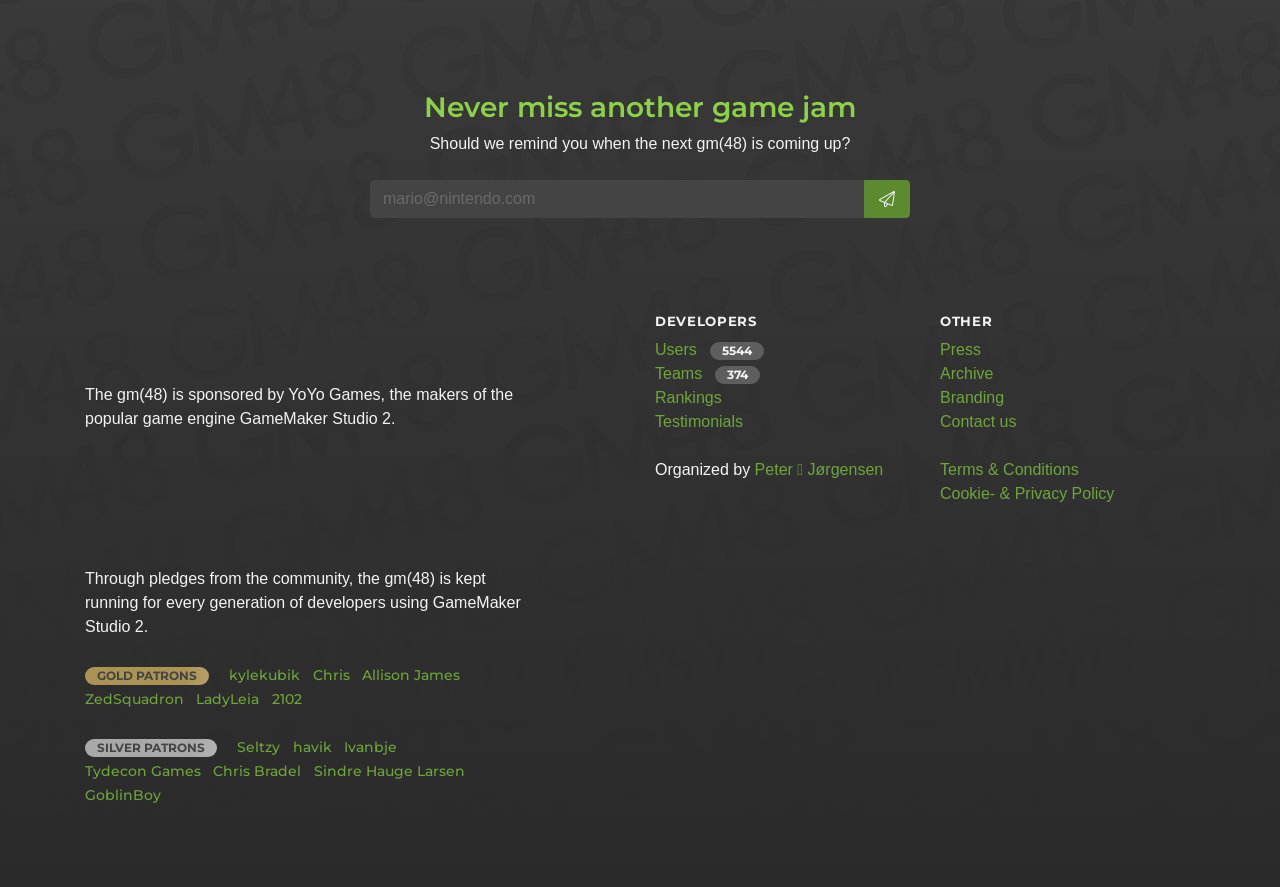Please reply with a single word or brief phrase to the question: 
How many gold patrons are listed?

6